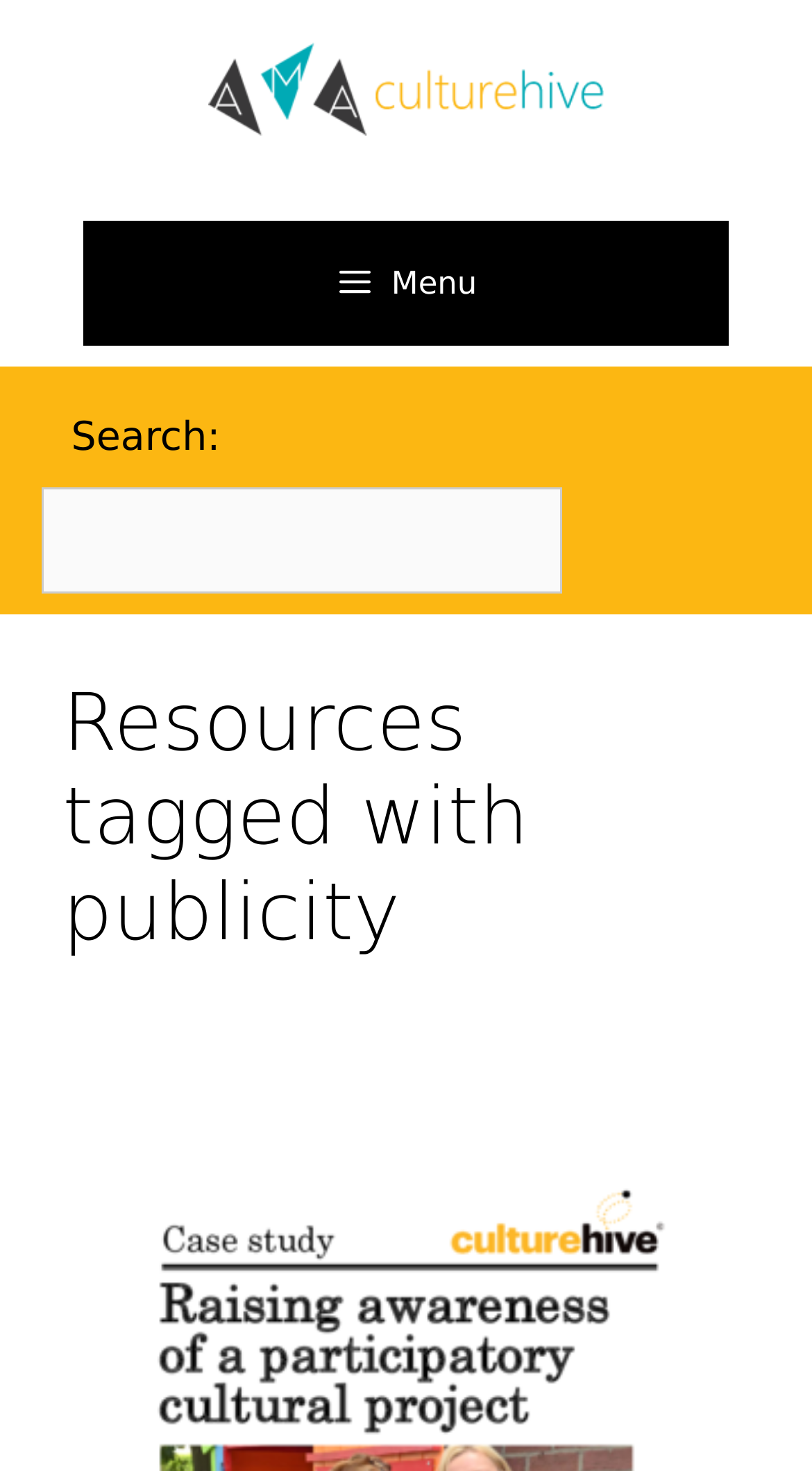Construct a comprehensive description capturing every detail on the webpage.

The webpage is titled "publicity Archives - CultureHive" and features a prominent link to "CultureHive" at the top left, accompanied by a corresponding image. To the right of this link is a menu button with a hamburger icon, which is not currently expanded. 

Below the top section, there is a search bar with a label "Search:" on the left and a text input field on the right. The search bar is positioned near the top of the page, taking up about a quarter of the page's width.

The main content of the page is headed by a title "Resources tagged with publicity", which is centered near the top of the page.